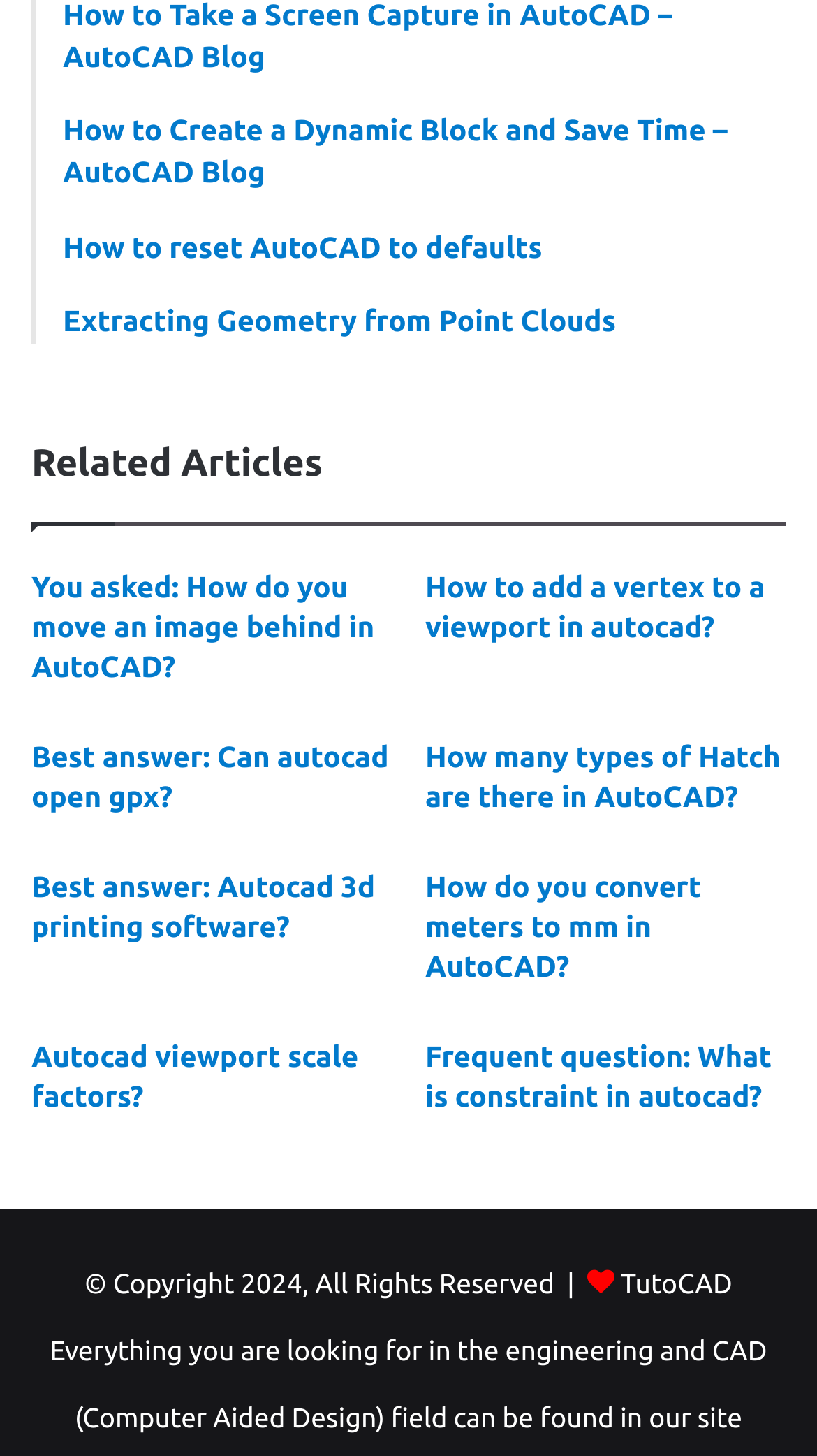Identify the bounding box coordinates for the UI element described as: "engineering and CAD".

[0.618, 0.863, 0.939, 0.883]